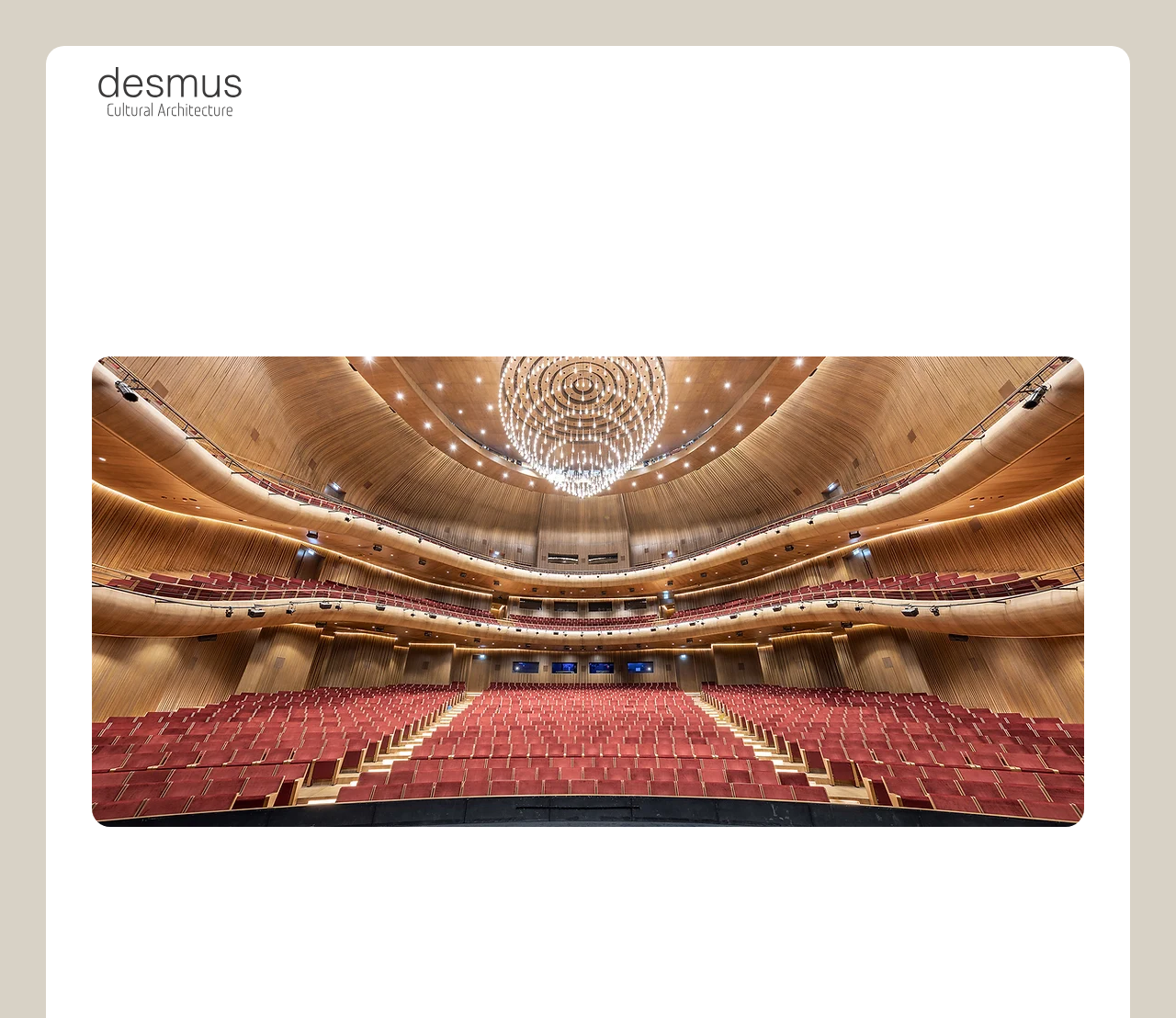What is the purpose of the stage in an opera house?
Refer to the image and provide a one-word or short phrase answer.

For performers to bring their roles to life